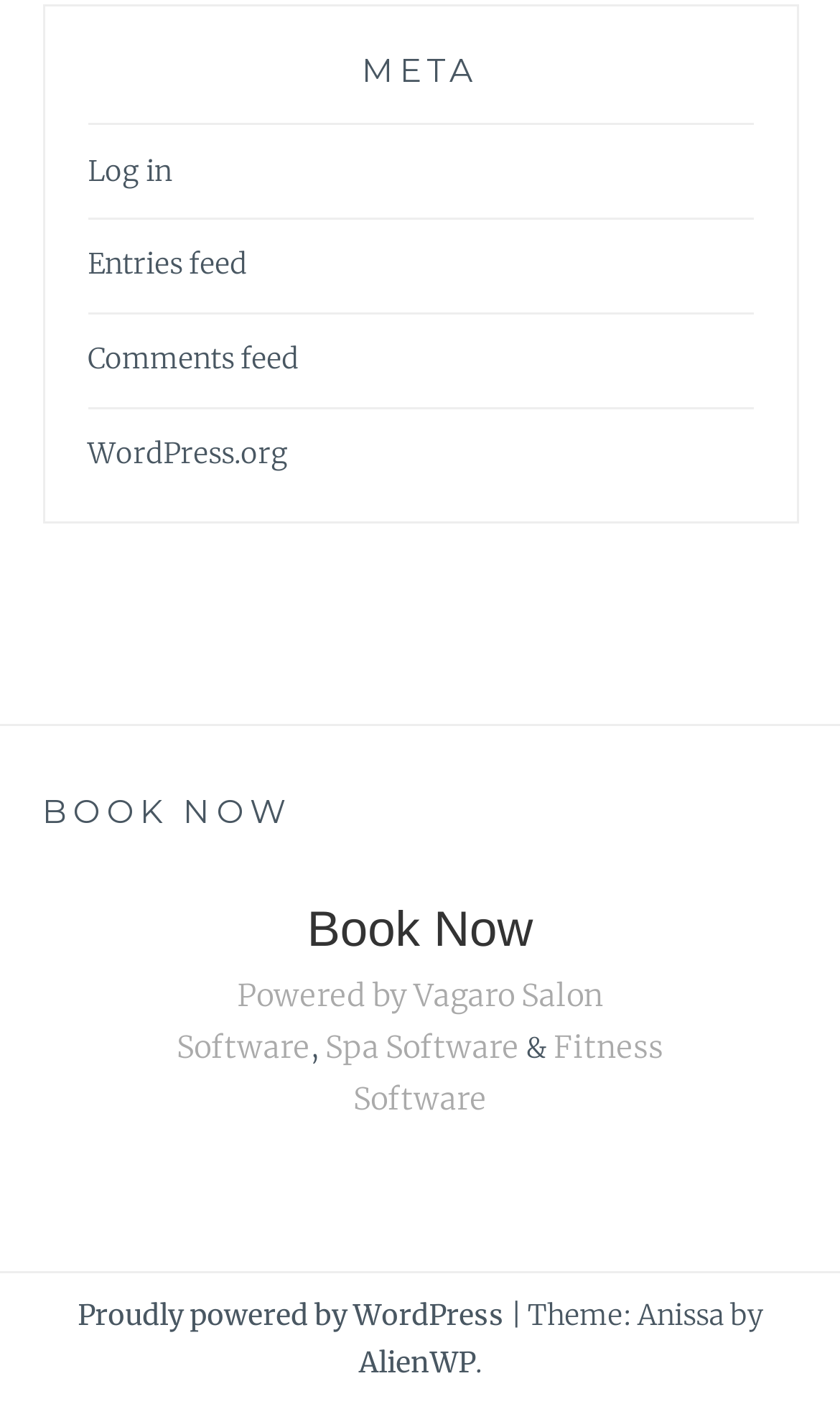What type of software is mentioned on this webpage?
Please answer the question with as much detail as possible using the screenshot.

The webpage mentions 'Salon Software' as one of the types of software, along with 'Spa Software' and 'Fitness Software', indicating that the webpage is related to business management software for various industries.